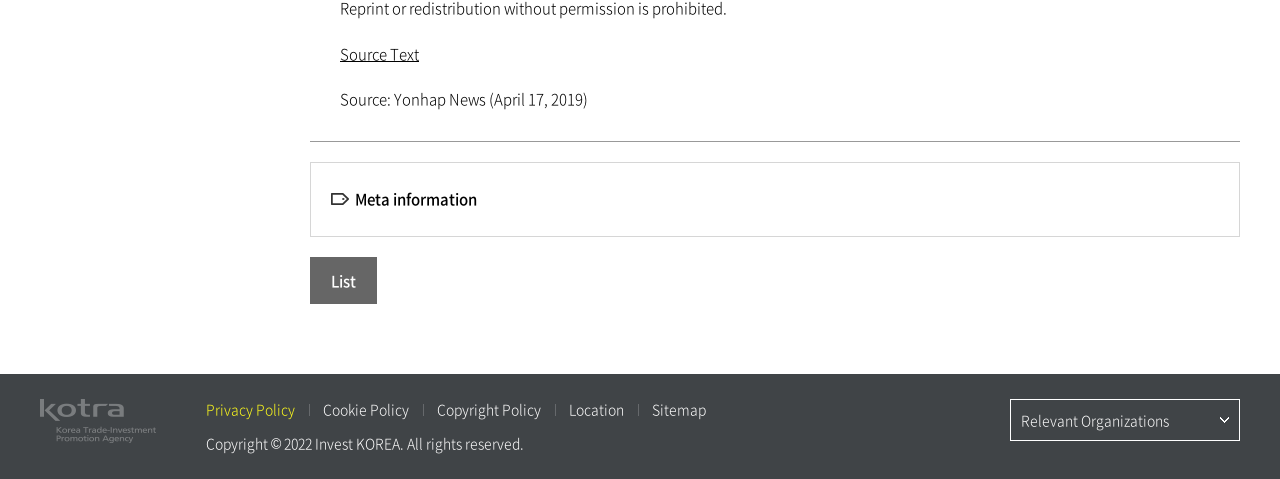Respond with a single word or phrase for the following question: 
What is the name of the button at the bottom right?

Relevant Organizations